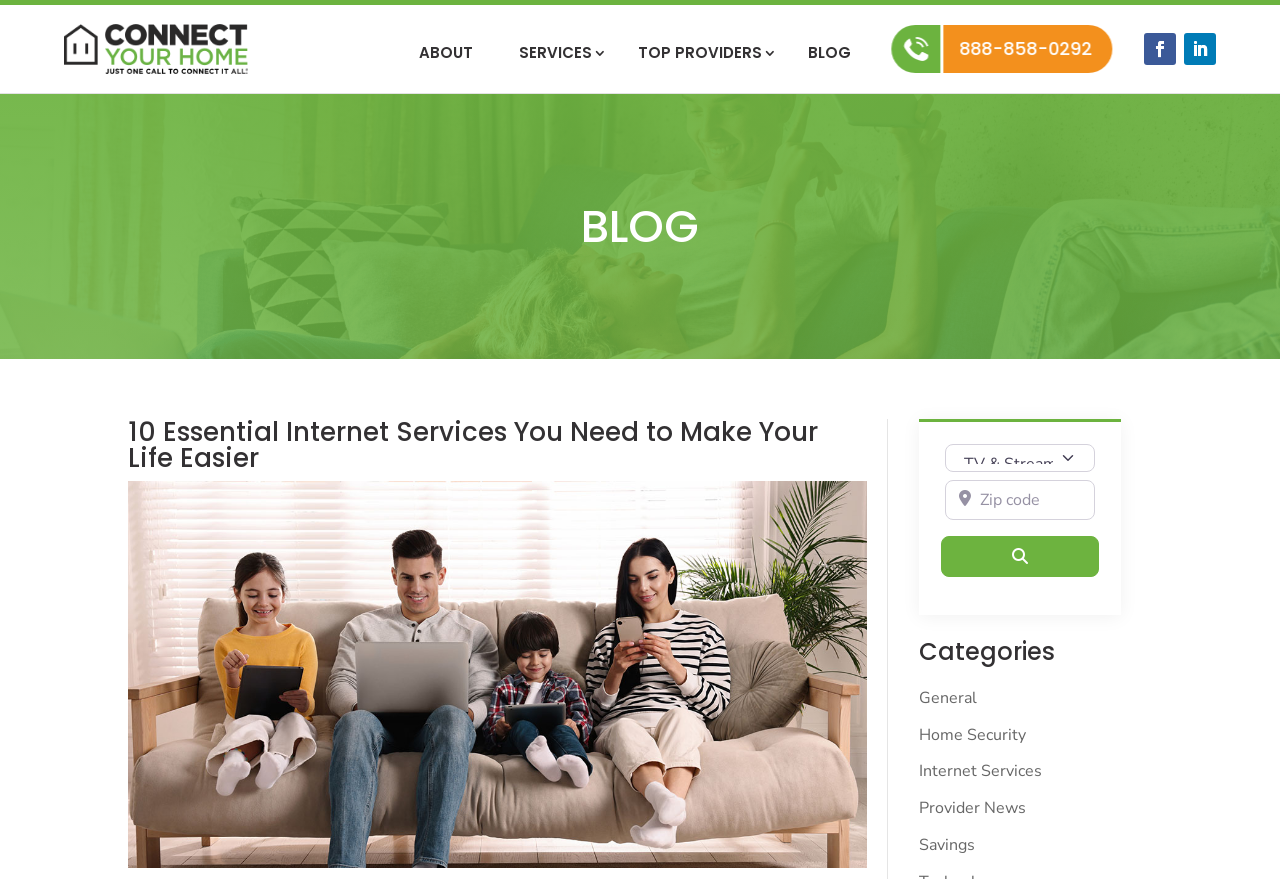What is the purpose of the textbox?
Please ensure your answer is as detailed and informative as possible.

I inferred the purpose of the textbox by looking at its label 'Zip code' and understanding that it is a input field where users can enter their zip code.